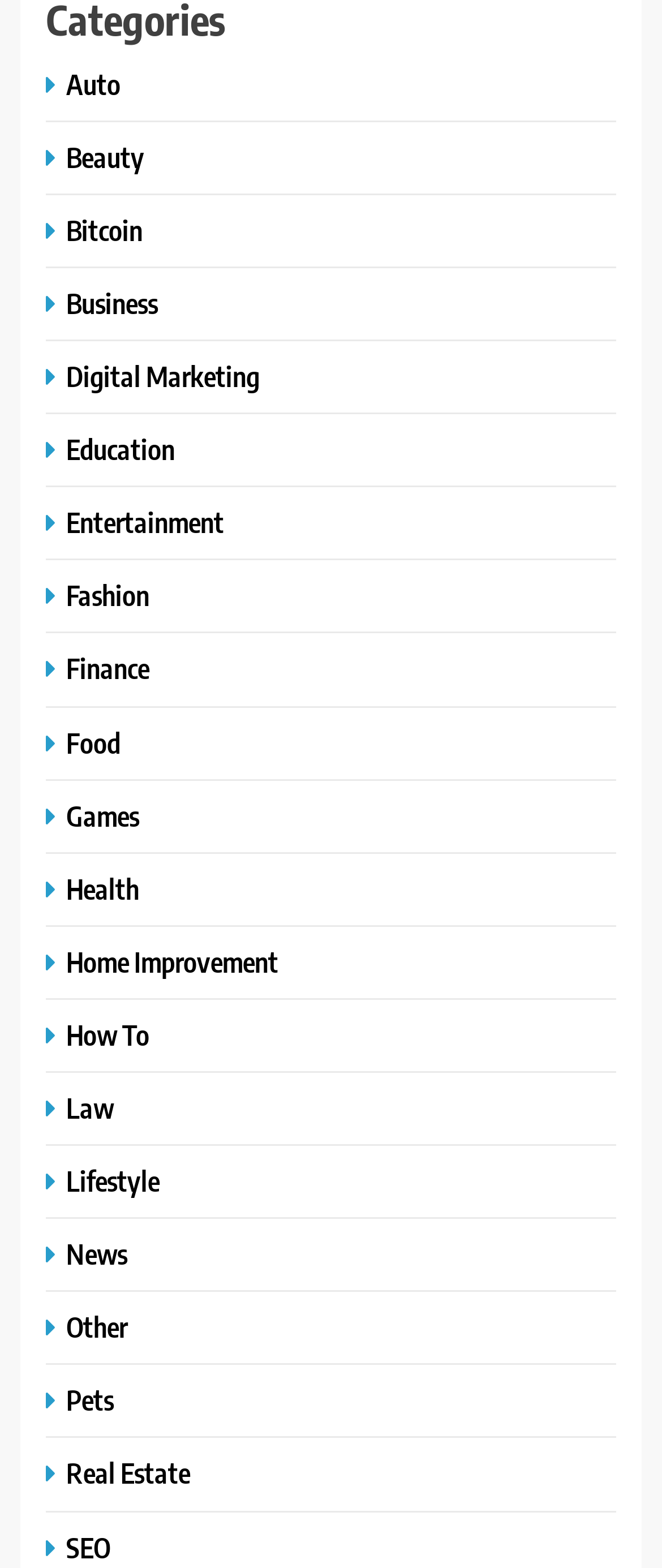Please identify the bounding box coordinates of the region to click in order to complete the given instruction: "Click on Auto". The coordinates should be four float numbers between 0 and 1, i.e., [left, top, right, bottom].

[0.069, 0.042, 0.195, 0.065]